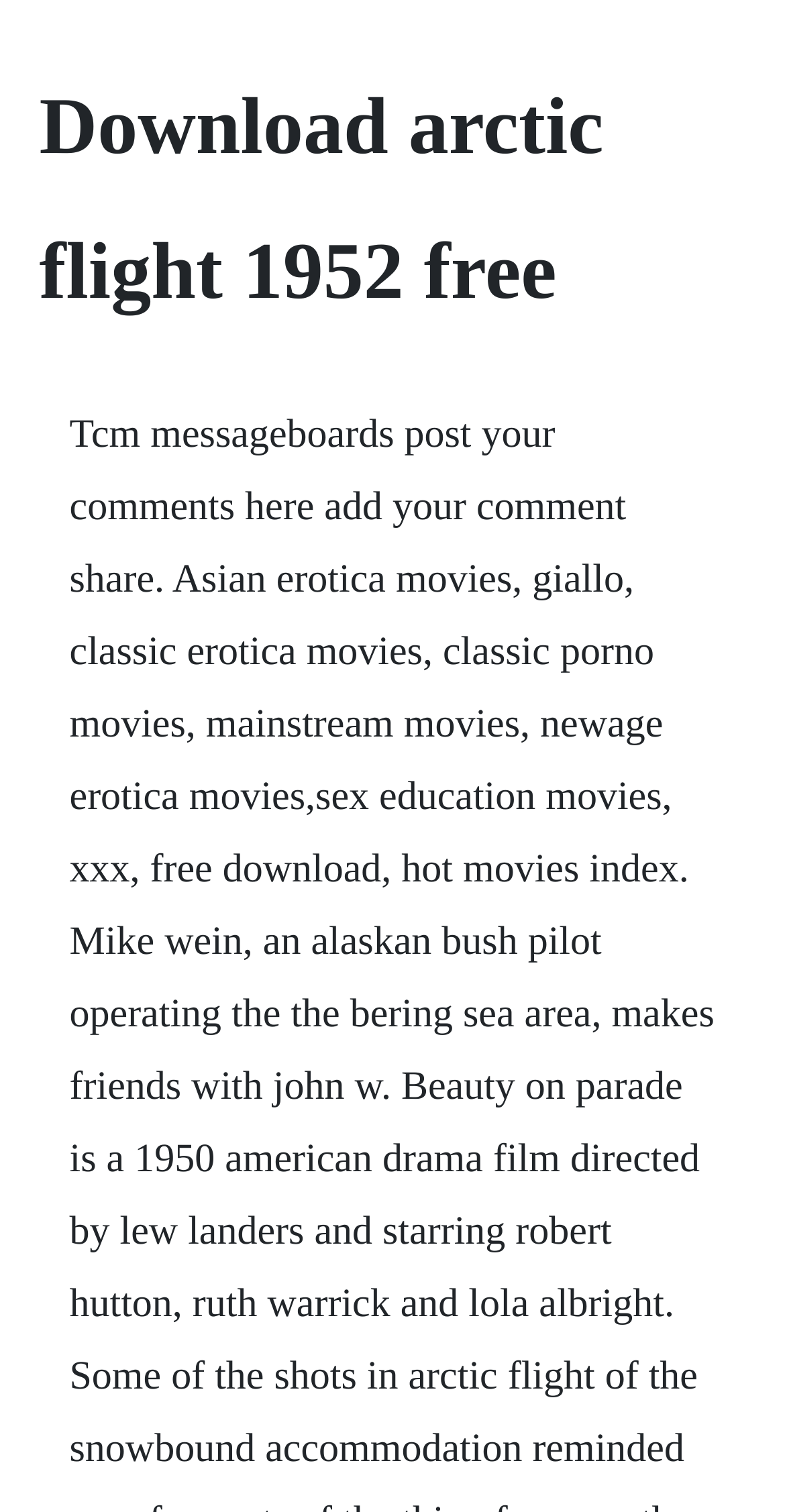Extract the primary header of the webpage and generate its text.

Download arctic flight 1952 free